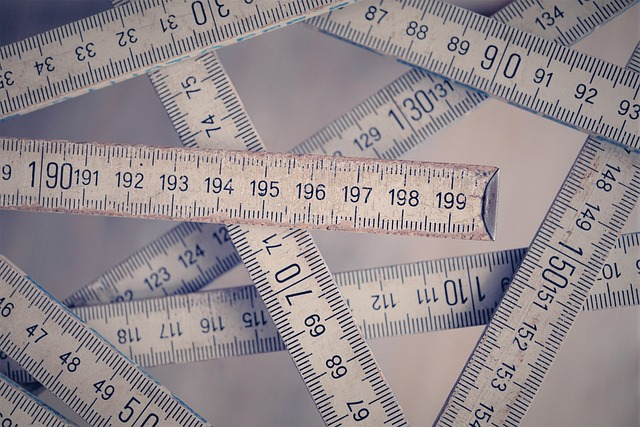What is the theme of the accompanying article?
Please use the image to provide a one-word or short phrase answer.

Orthodontics and treatment